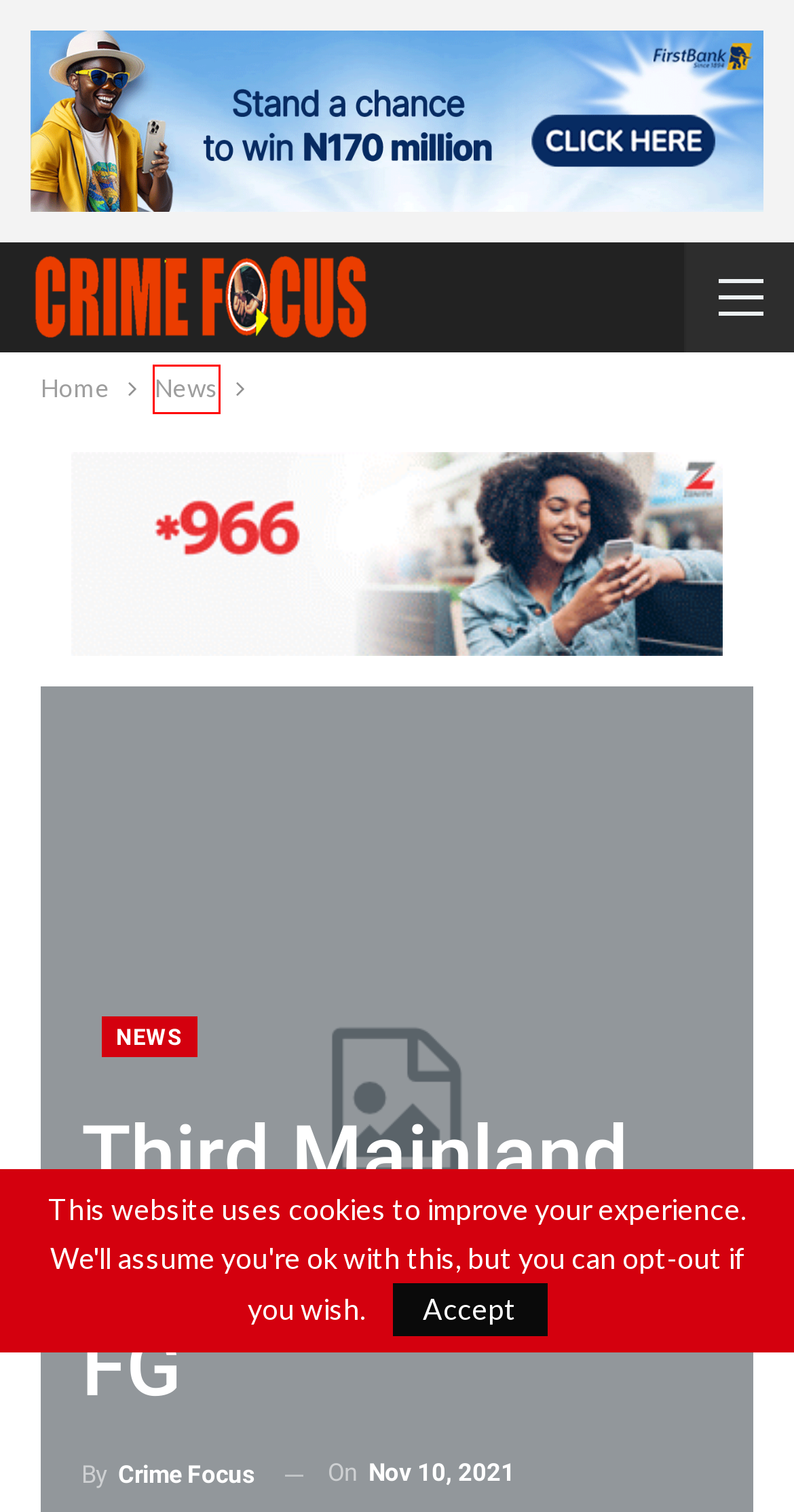You are provided with a screenshot of a webpage highlighting a UI element with a red bounding box. Choose the most suitable webpage description that matches the new page after clicking the element in the bounding box. Here are the candidates:
A. Refreshing Confidence: Celebrities Transformed by Hair Transplantation – Crime Focus News
B. News – Crime Focus News
C. Imo residents observe partial sit-at-home – Crime Focus News
D. MultiChoice Decries Loss, Drops In Subscribers – Crime Focus News
E. INSIDE LIFE; Married man dies on top of his wife’s salesgirl in a Hotel – Crime Focus News
F. Judiciary – Crime Focus News
G. FirstBank WinBig Promo - First Bank of Nigeria
H. Zenith Bank - In your best interest

B